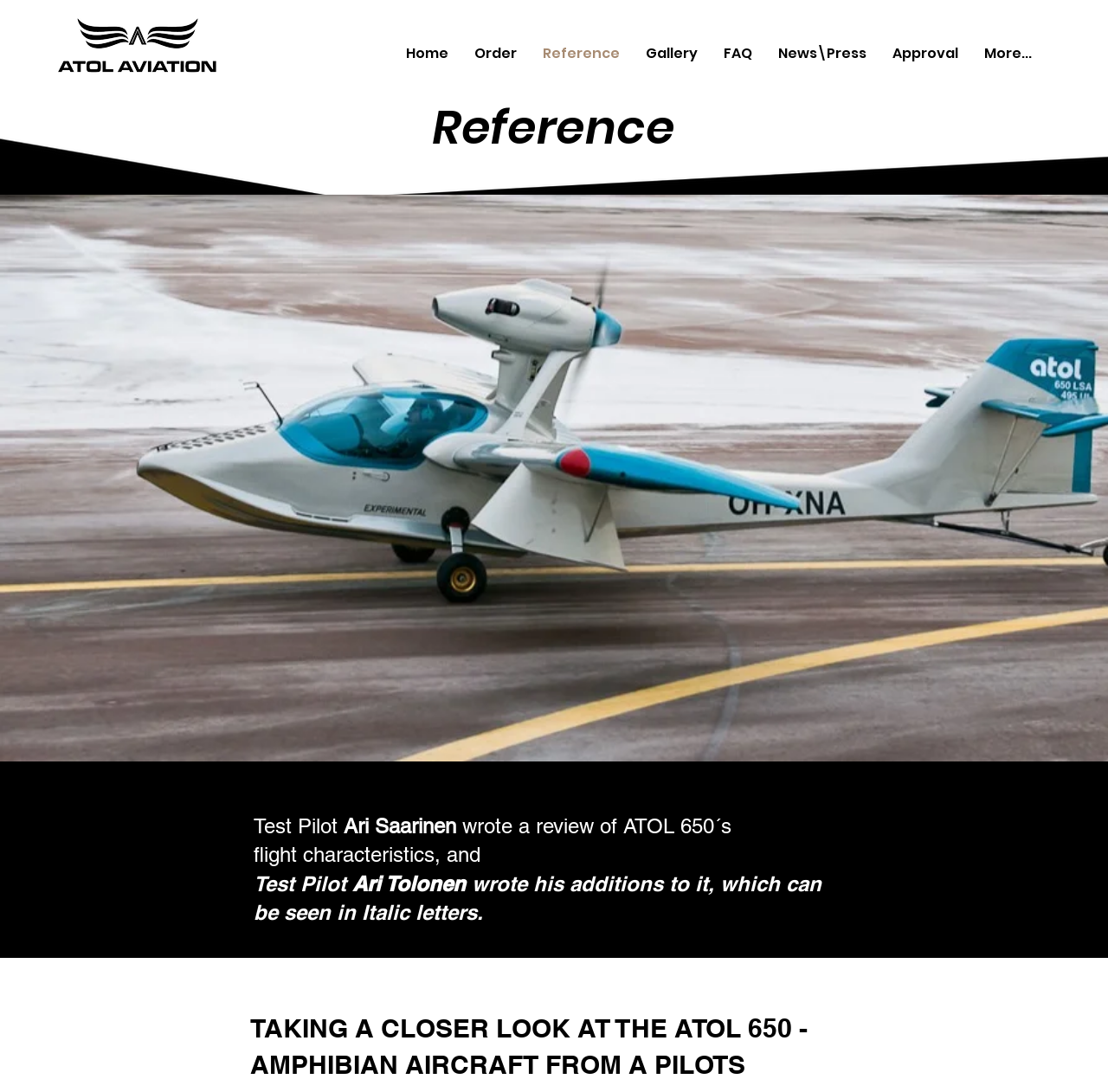Who wrote a review of ATOL 650's flight characteristics?
Please ensure your answer is as detailed and informative as possible.

According to the text, 'Ari Saarinen wrote a review of ATOL 650´s flight characteristics, and...' which implies that Ari Saarinen is the author of the review.